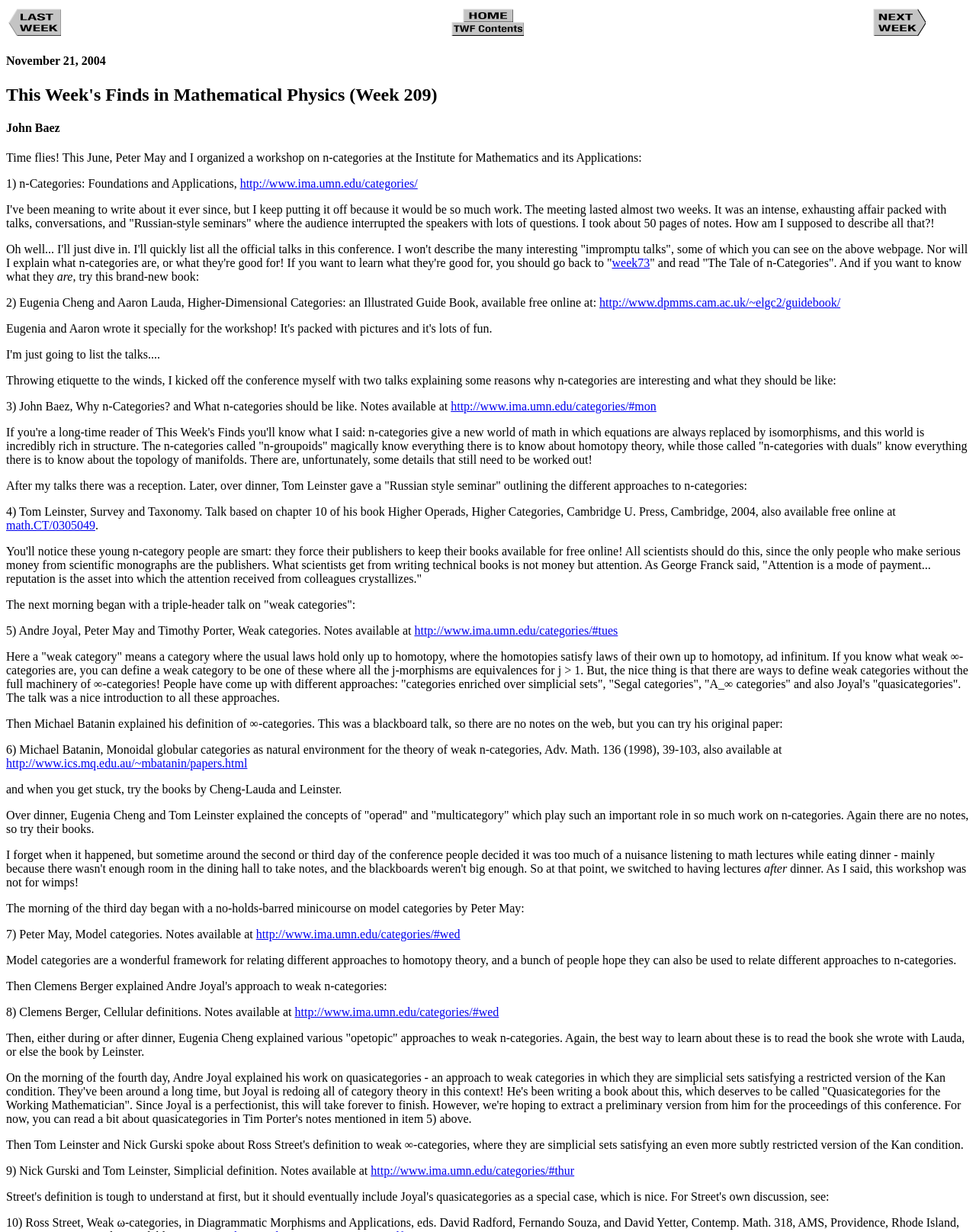How many pages of notes did the author take during the conference?
Please provide a full and detailed response to the question.

The text mentions 'I took about 50 pages of notes.', which is the number of pages of notes the author took during the conference.